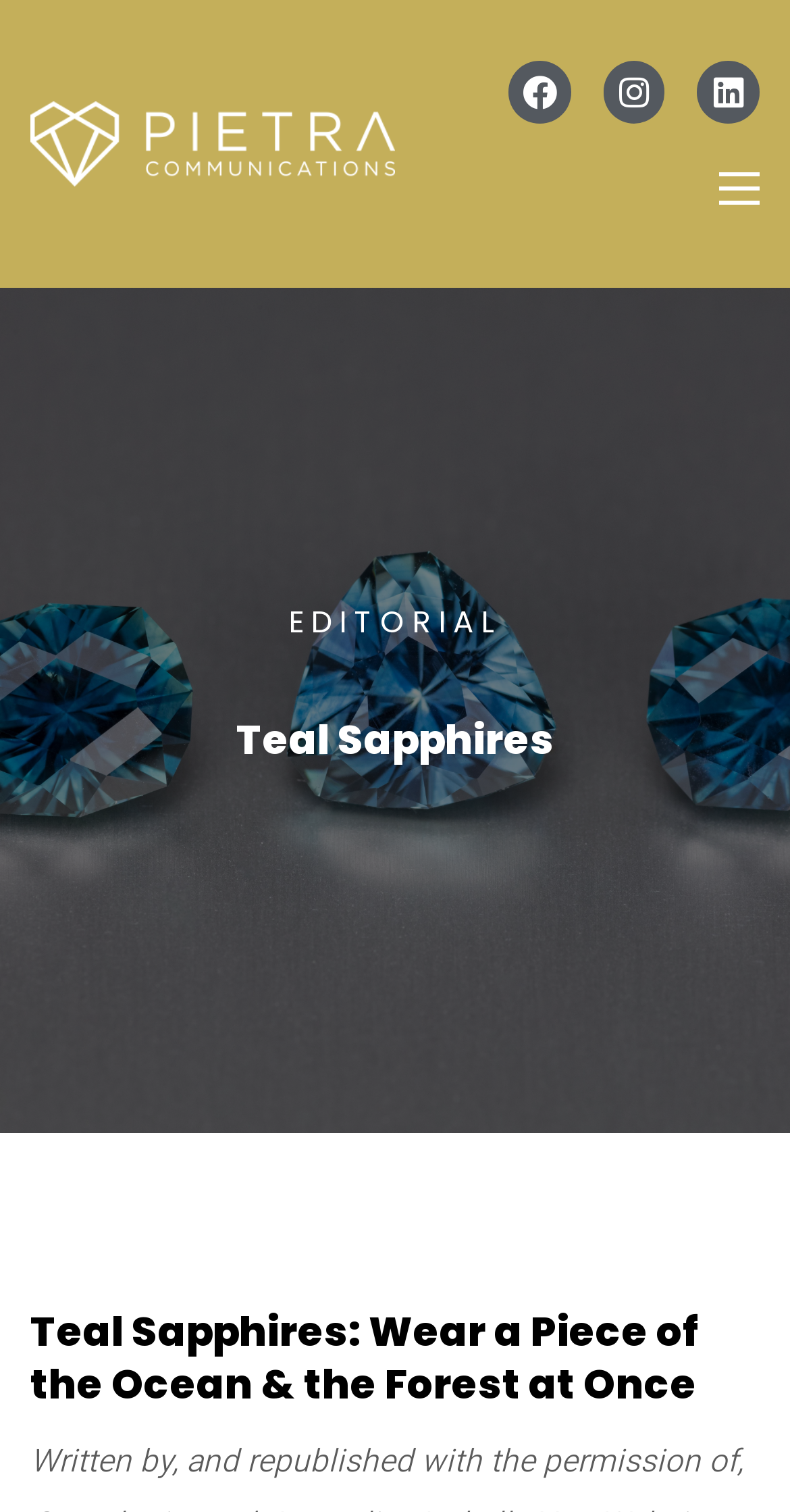Please locate the UI element described by "Linkedin" and provide its bounding box coordinates.

[0.883, 0.04, 0.962, 0.081]